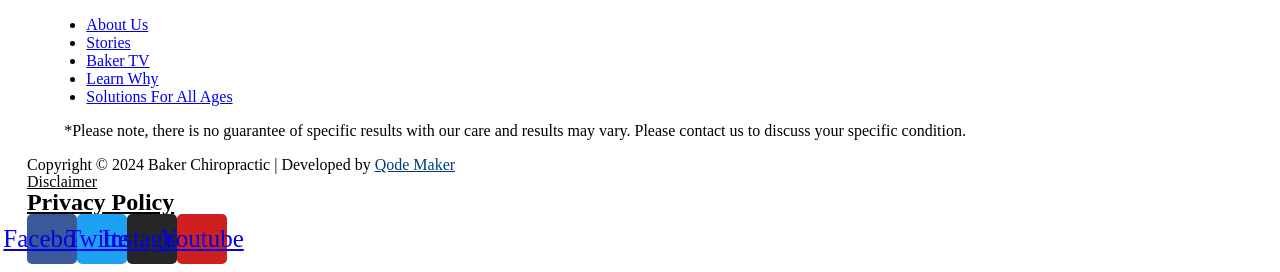Find the bounding box coordinates for the HTML element described as: "Baker TV". The coordinates should consist of four float values between 0 and 1, i.e., [left, top, right, bottom].

[0.067, 0.191, 0.117, 0.253]